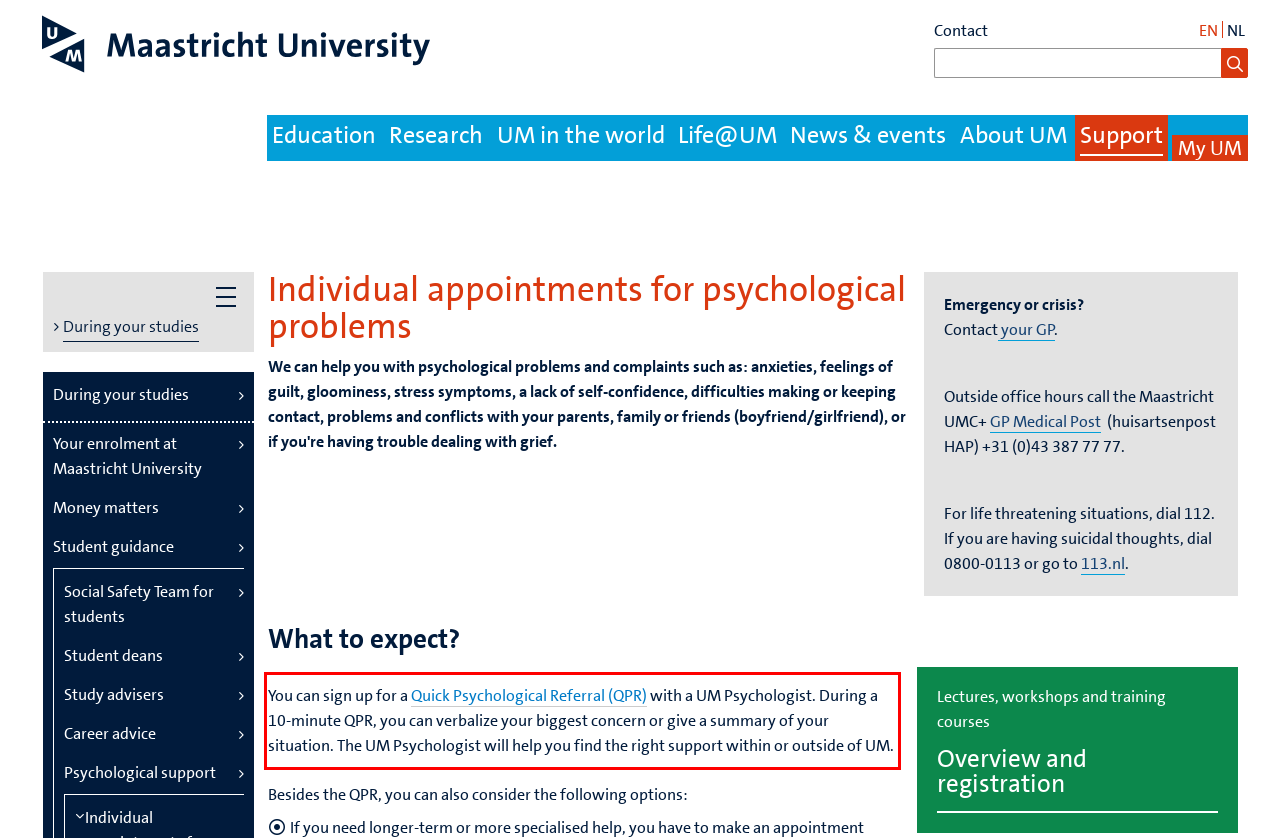Identify the text inside the red bounding box on the provided webpage screenshot by performing OCR.

You can sign up for a Quick Psychological Referral (QPR) with a UM Psychologist. During a 10-minute QPR, you can verbalize your biggest concern or give a summary of your situation. The UM Psychologist will help you find the right support within or outside of UM.